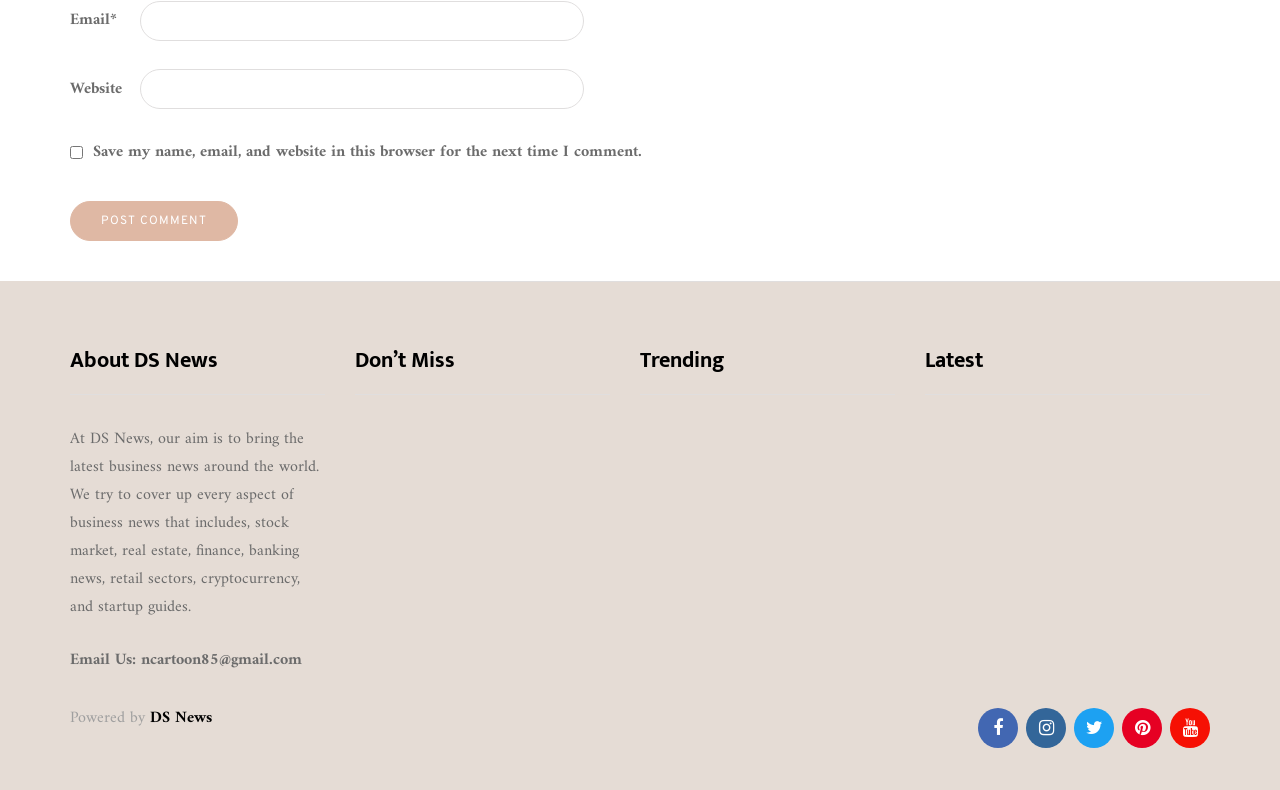Kindly determine the bounding box coordinates of the area that needs to be clicked to fulfill this instruction: "Post a comment".

[0.055, 0.254, 0.186, 0.305]